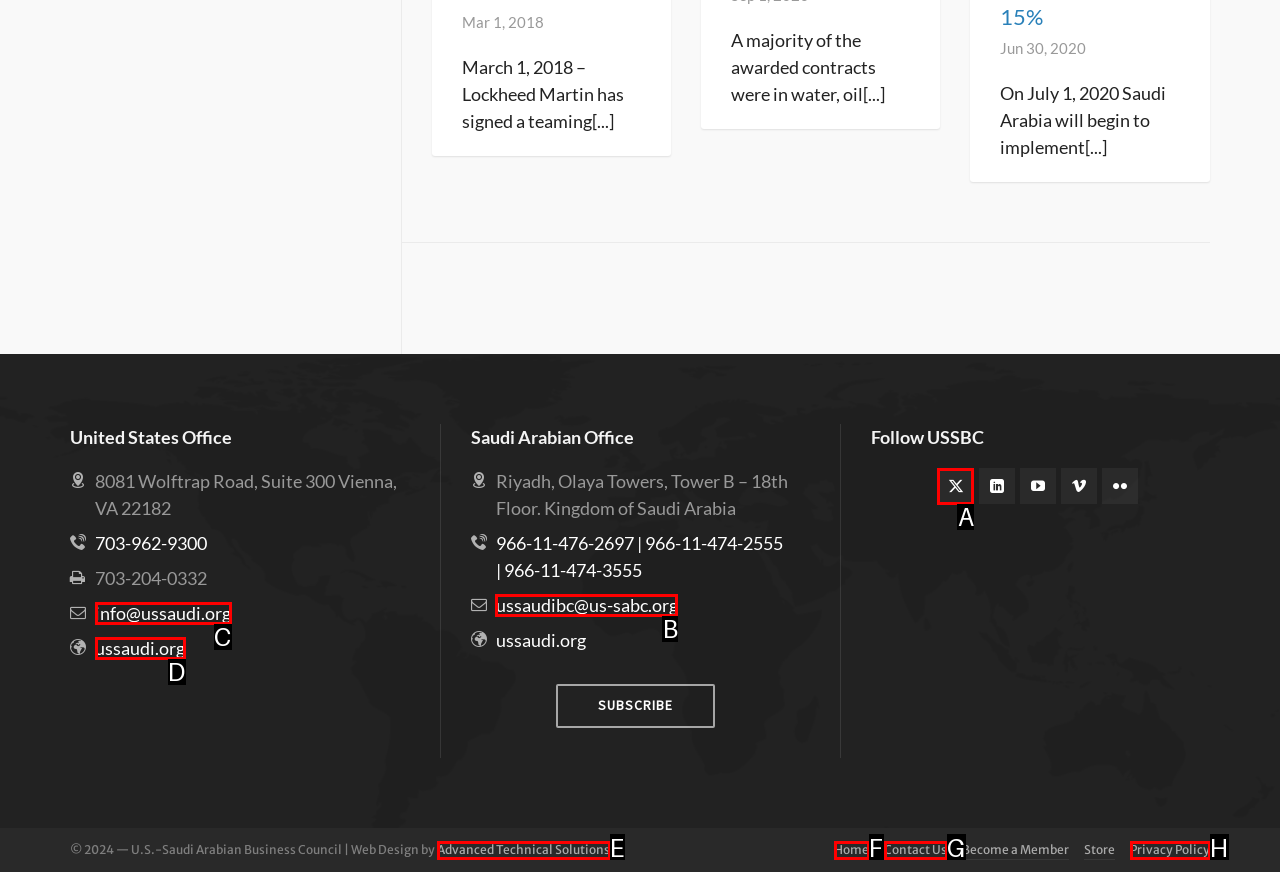With the description: Privacy Policy, find the option that corresponds most closely and answer with its letter directly.

H